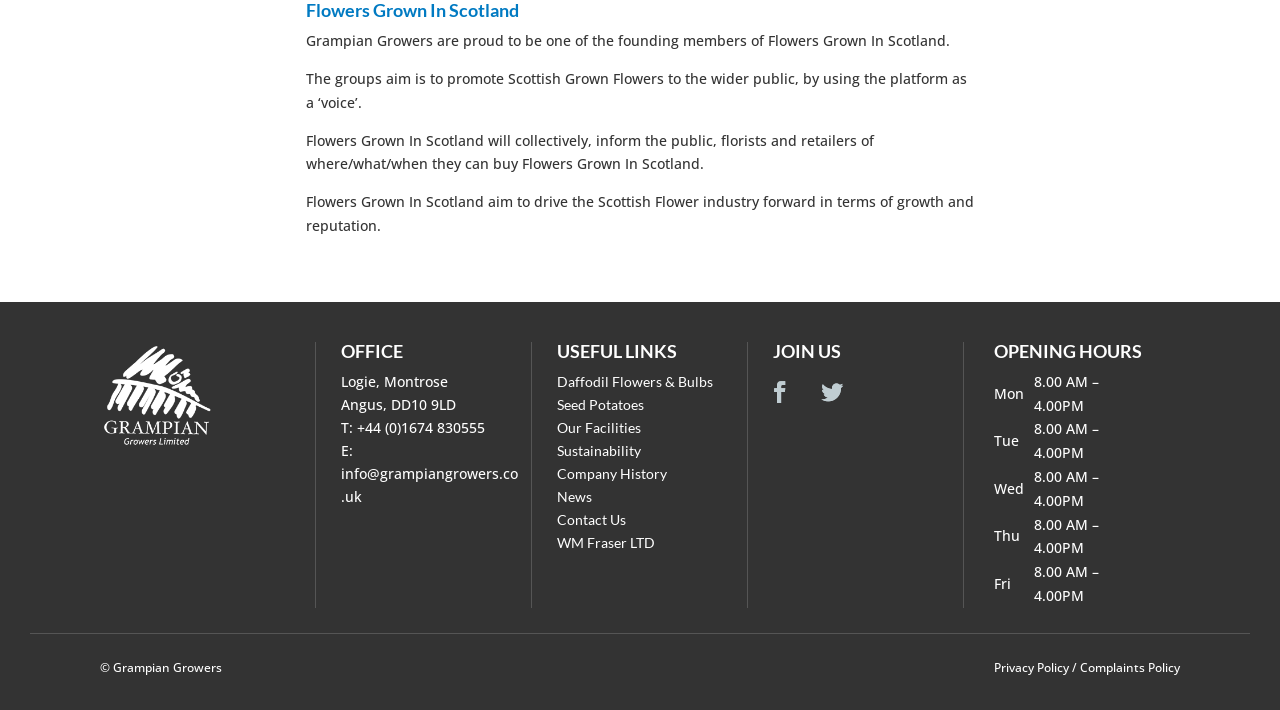What is the address of the office?
Please use the image to provide a one-word or short phrase answer.

Logie, Montrose, Angus, DD10 9LD